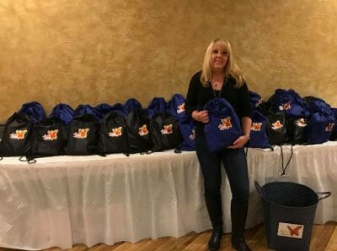What is the color of the tablecloth?
Give a one-word or short phrase answer based on the image.

White